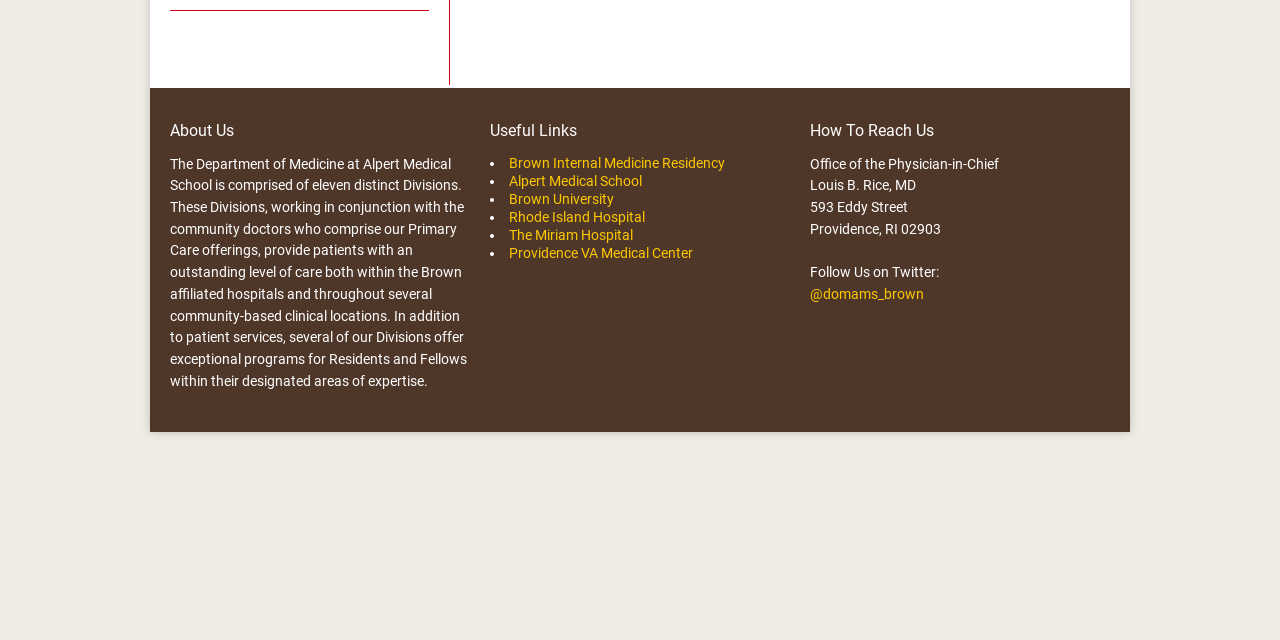Identify the bounding box for the UI element described as: "@domams_brown". The coordinates should be four float numbers between 0 and 1, i.e., [left, top, right, bottom].

[0.633, 0.447, 0.722, 0.472]